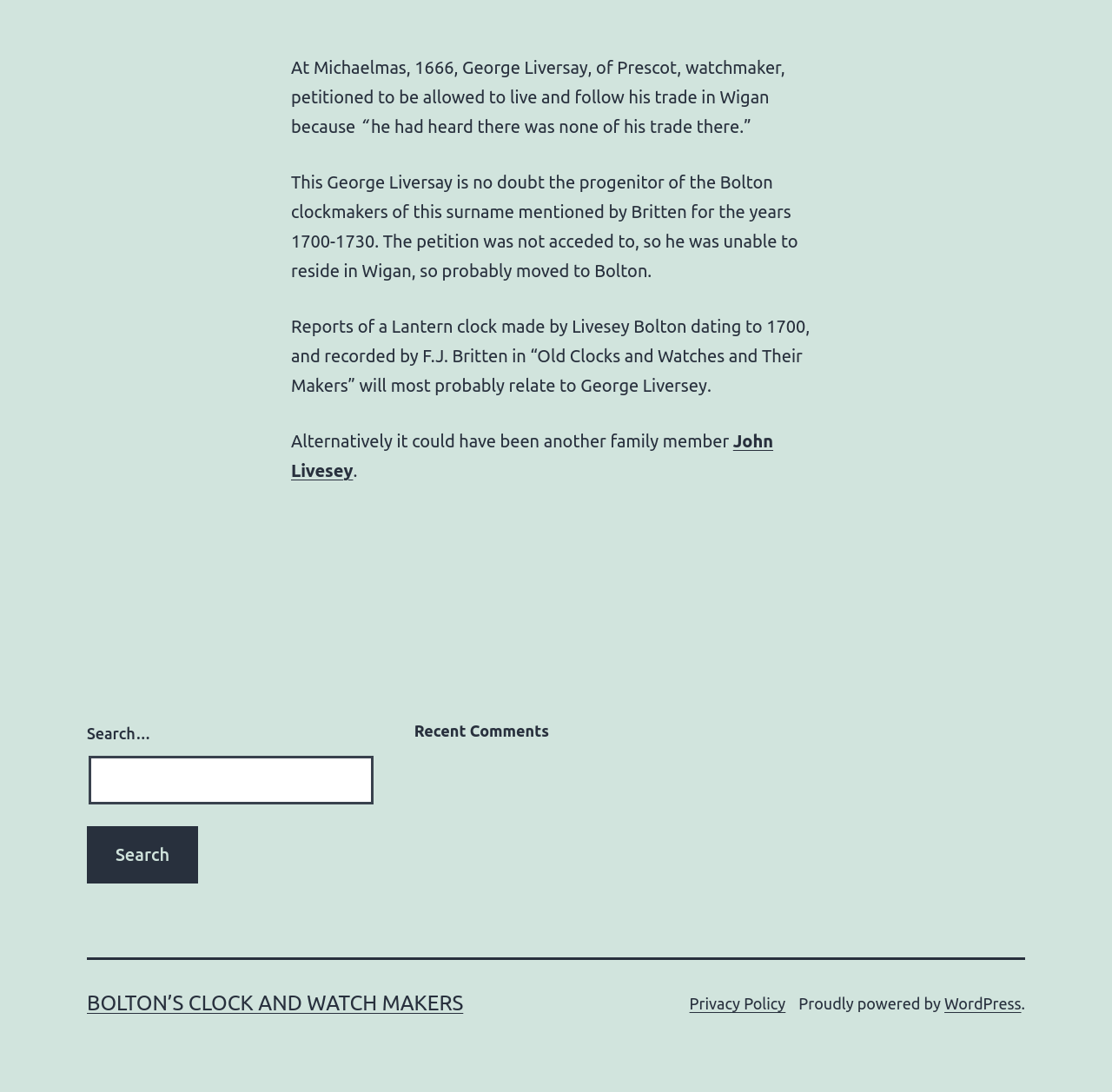Determine the bounding box for the HTML element described here: "WordPress". The coordinates should be given as [left, top, right, bottom] with each number being a float between 0 and 1.

[0.849, 0.911, 0.918, 0.927]